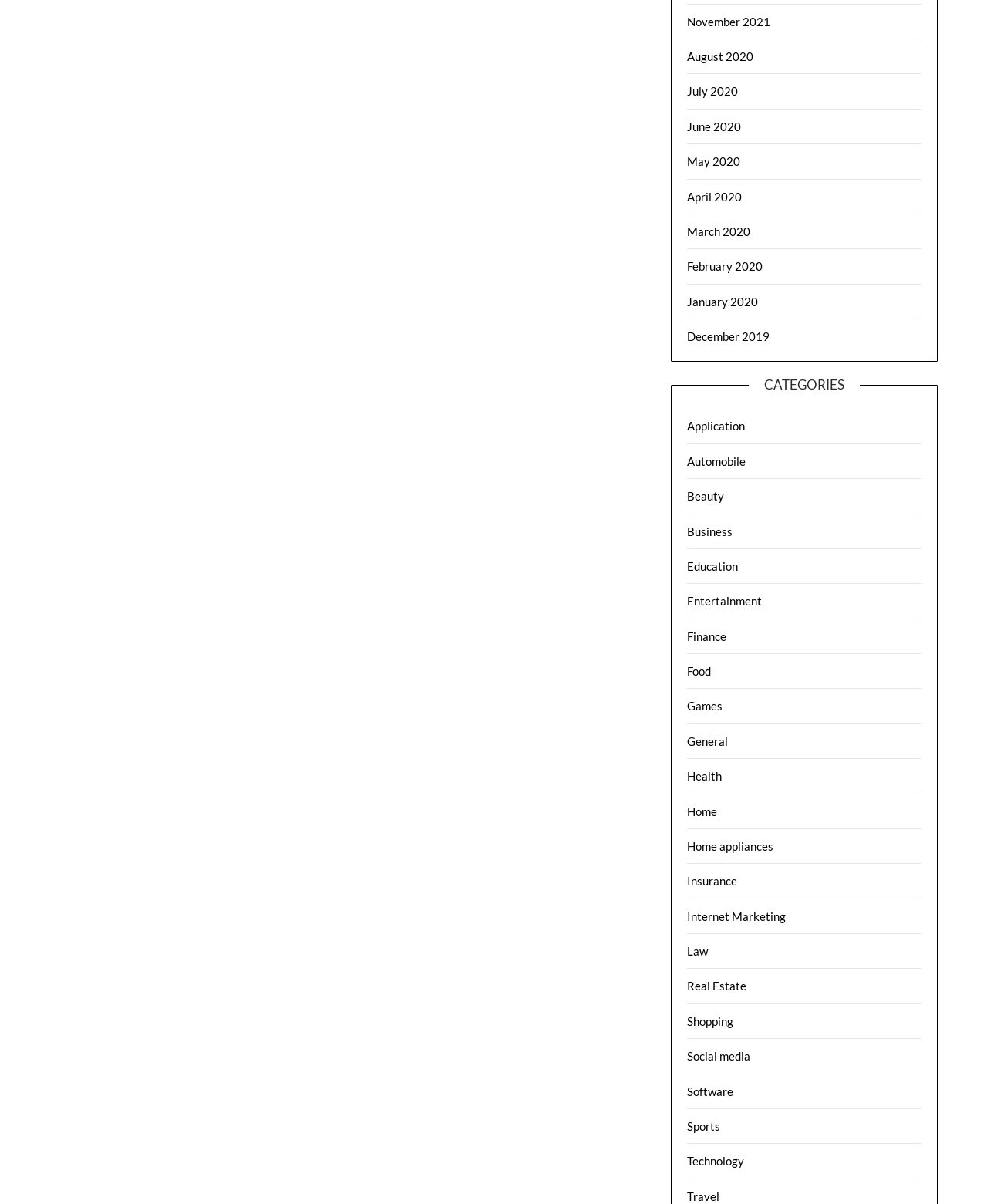Provide the bounding box coordinates of the area you need to click to execute the following instruction: "View November 2021".

[0.696, 0.012, 0.781, 0.024]